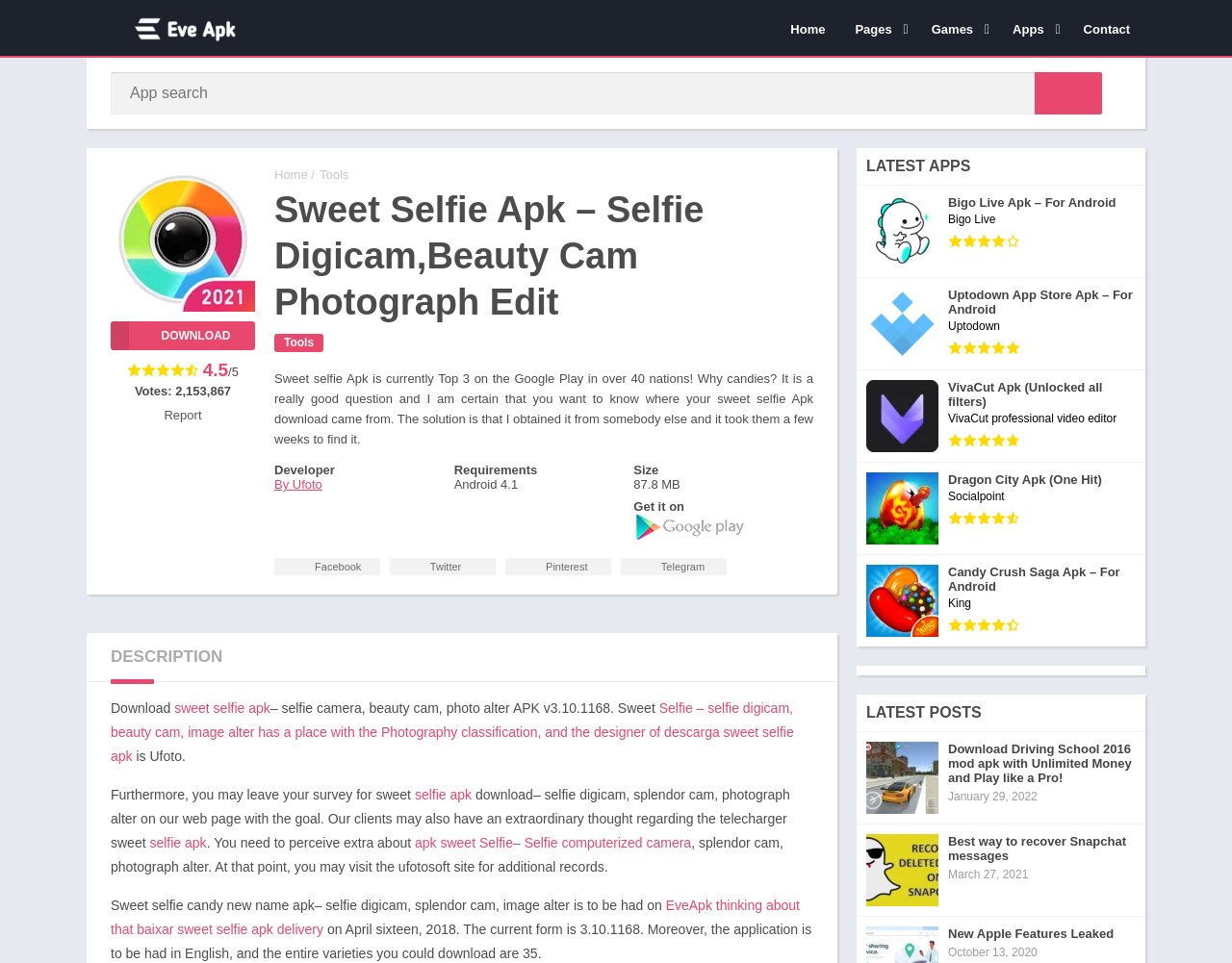Locate the headline of the webpage and generate its content.

Sweet Selfie Apk – Selfie Digicam,Beauty Cam Photograph Edit